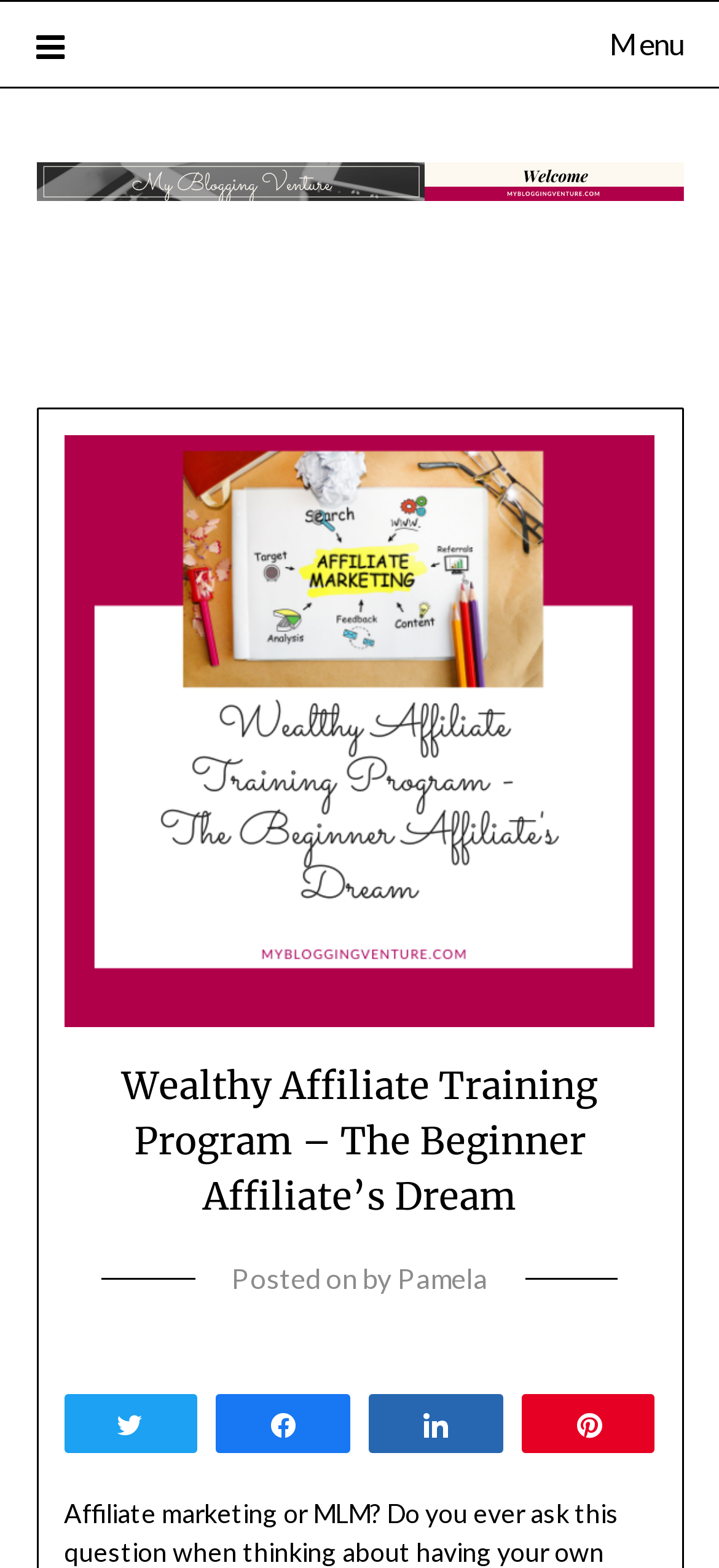From the element description Home, predict the bounding box coordinates of the UI element. The coordinates must be specified in the format (top-left x, top-left y, bottom-right x, bottom-right y) and should be within the 0 to 1 range.

None